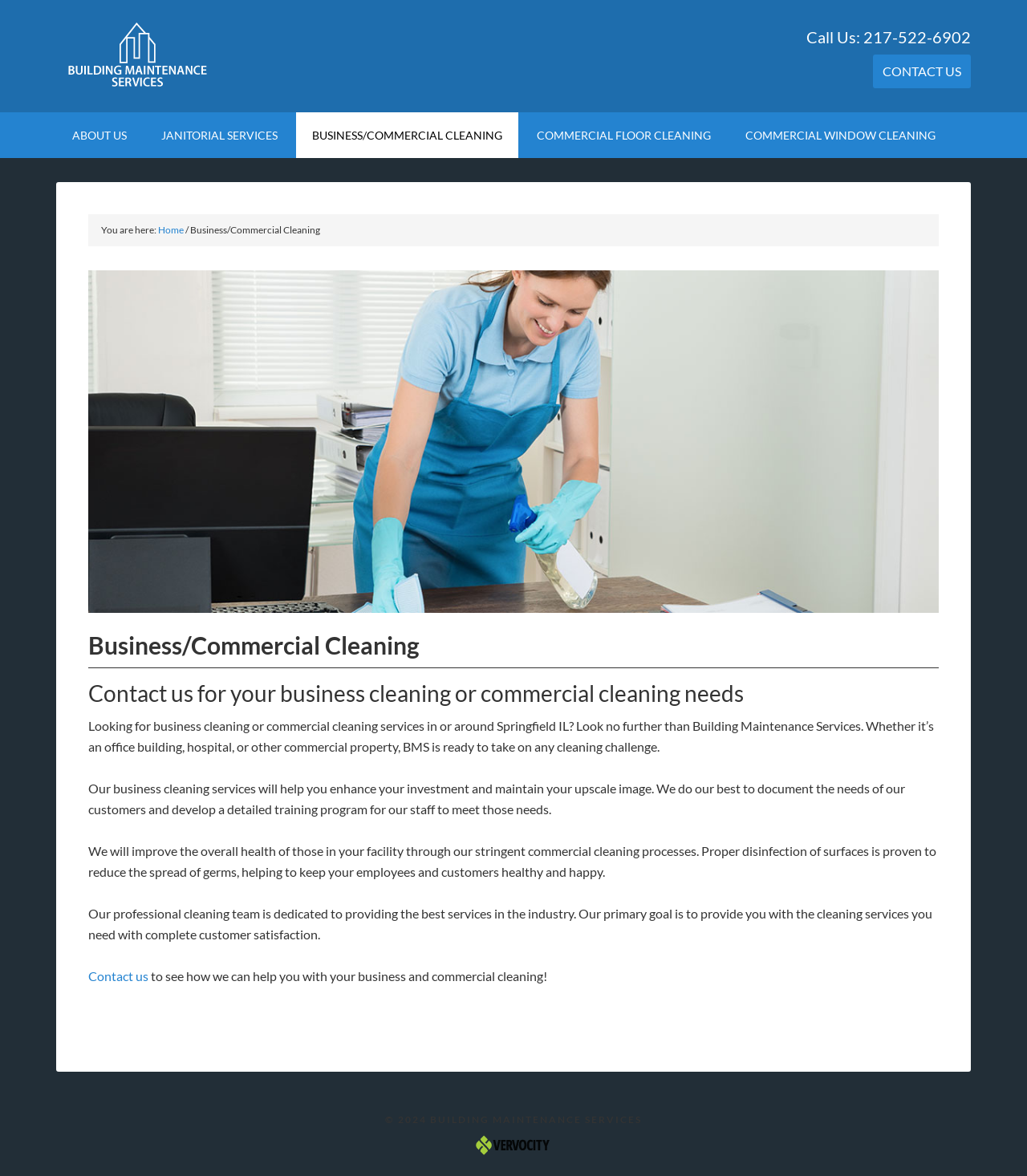What is the phone number to call for business cleaning services?
Look at the screenshot and respond with a single word or phrase.

217-522-6902